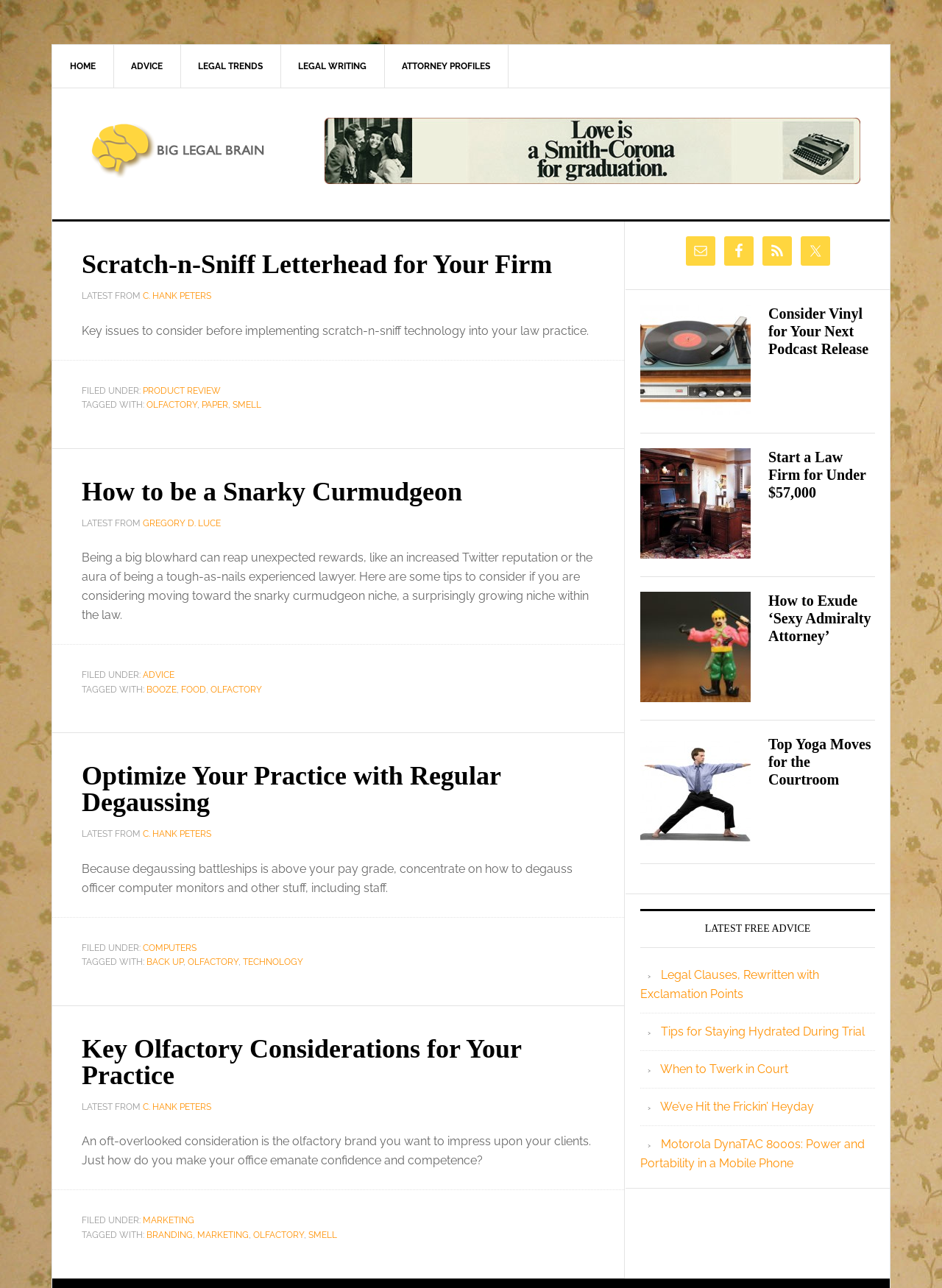Provide the bounding box coordinates of the section that needs to be clicked to accomplish the following instruction: "Subscribe to the RSS feed."

[0.809, 0.183, 0.84, 0.206]